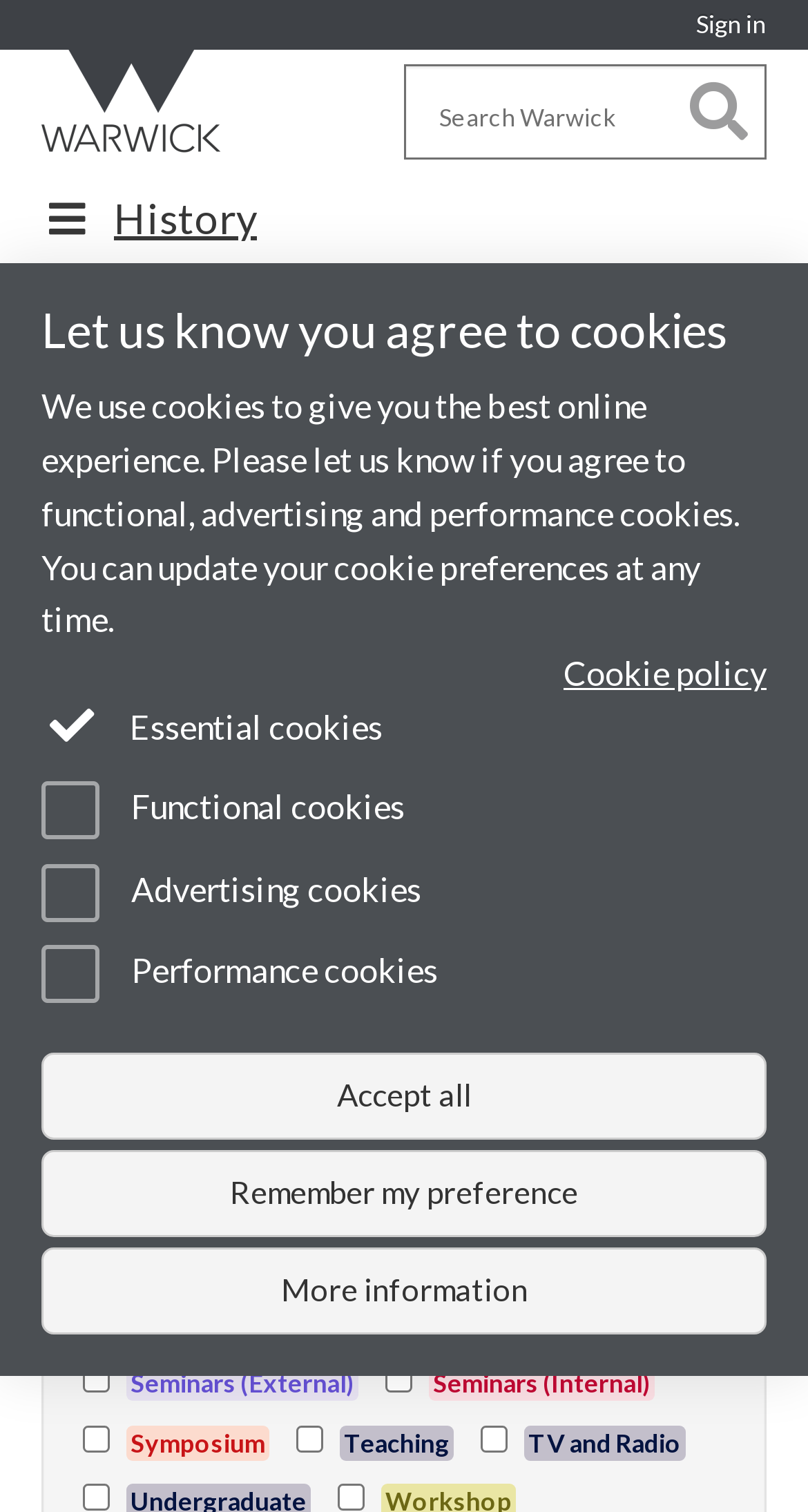Identify the bounding box for the UI element described as: "title="University of Warwick homepage"". Ensure the coordinates are four float numbers between 0 and 1, formatted as [left, top, right, bottom].

[0.026, 0.033, 0.308, 0.107]